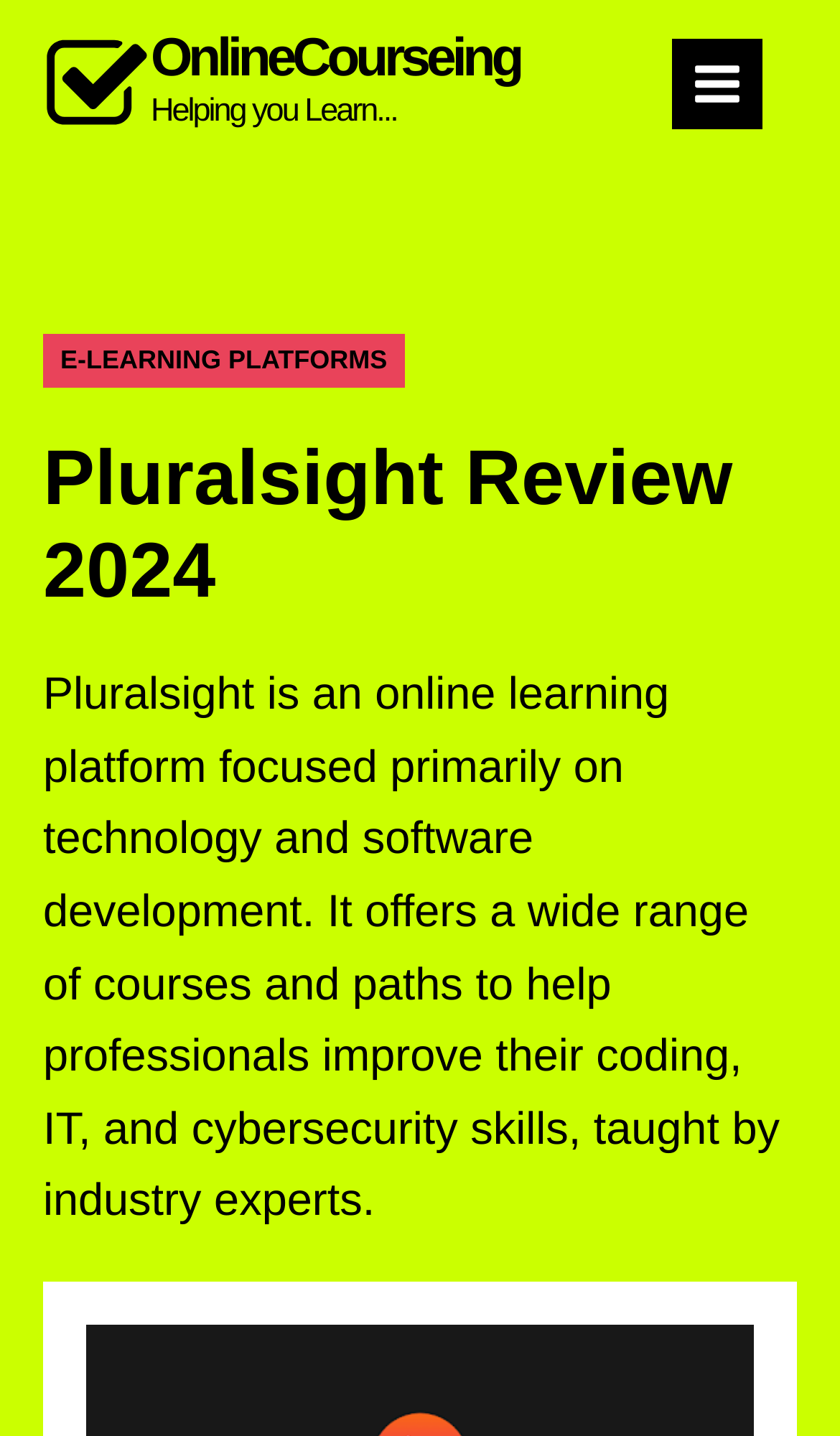What is the shape of the icon next to 'Helping you Learn...'?
Please answer the question with a single word or phrase, referencing the image.

check-square-o